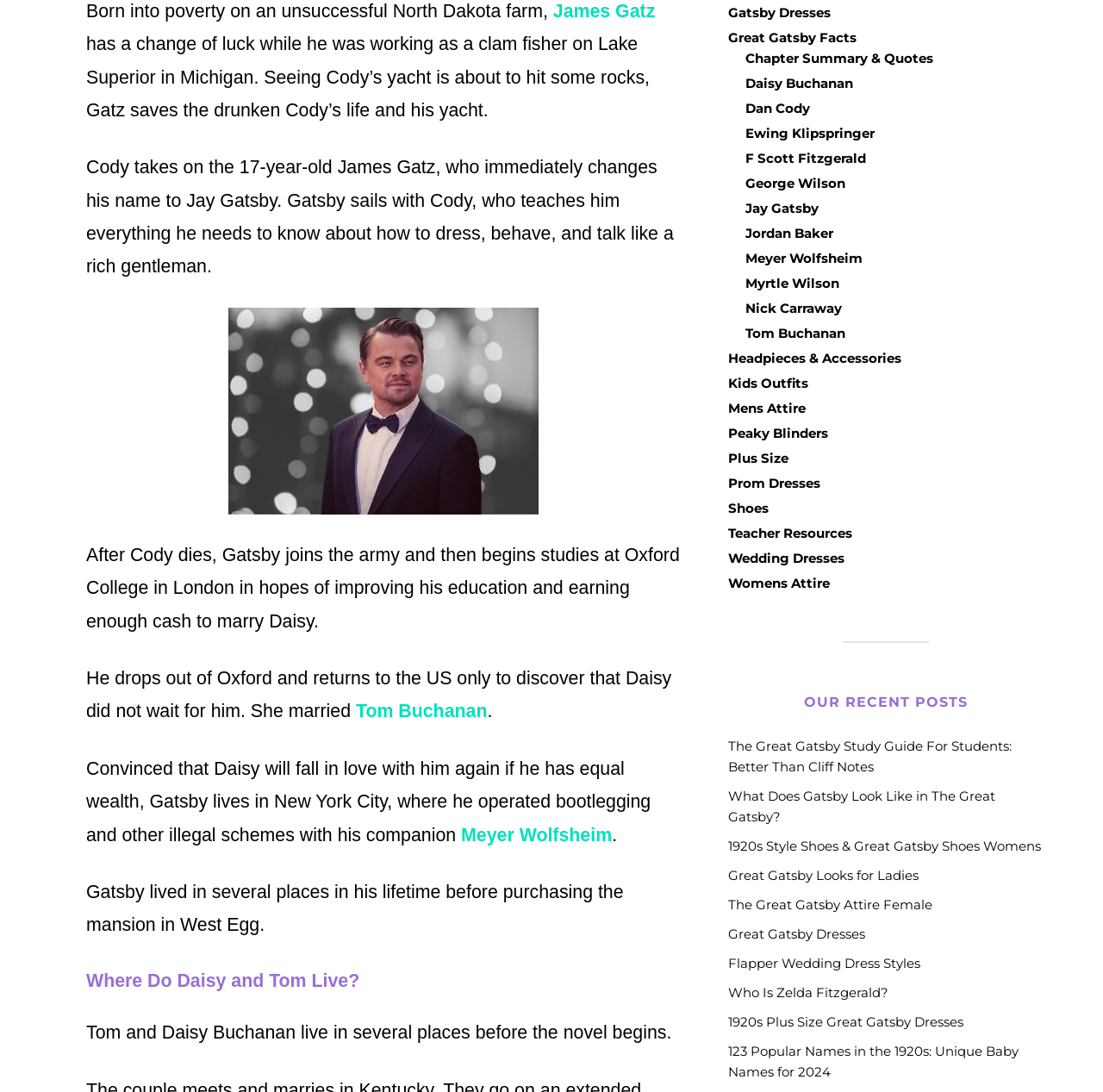Please identify the bounding box coordinates of where to click in order to follow the instruction: "View 'Daisy Buchanan'".

[0.676, 0.069, 0.773, 0.084]